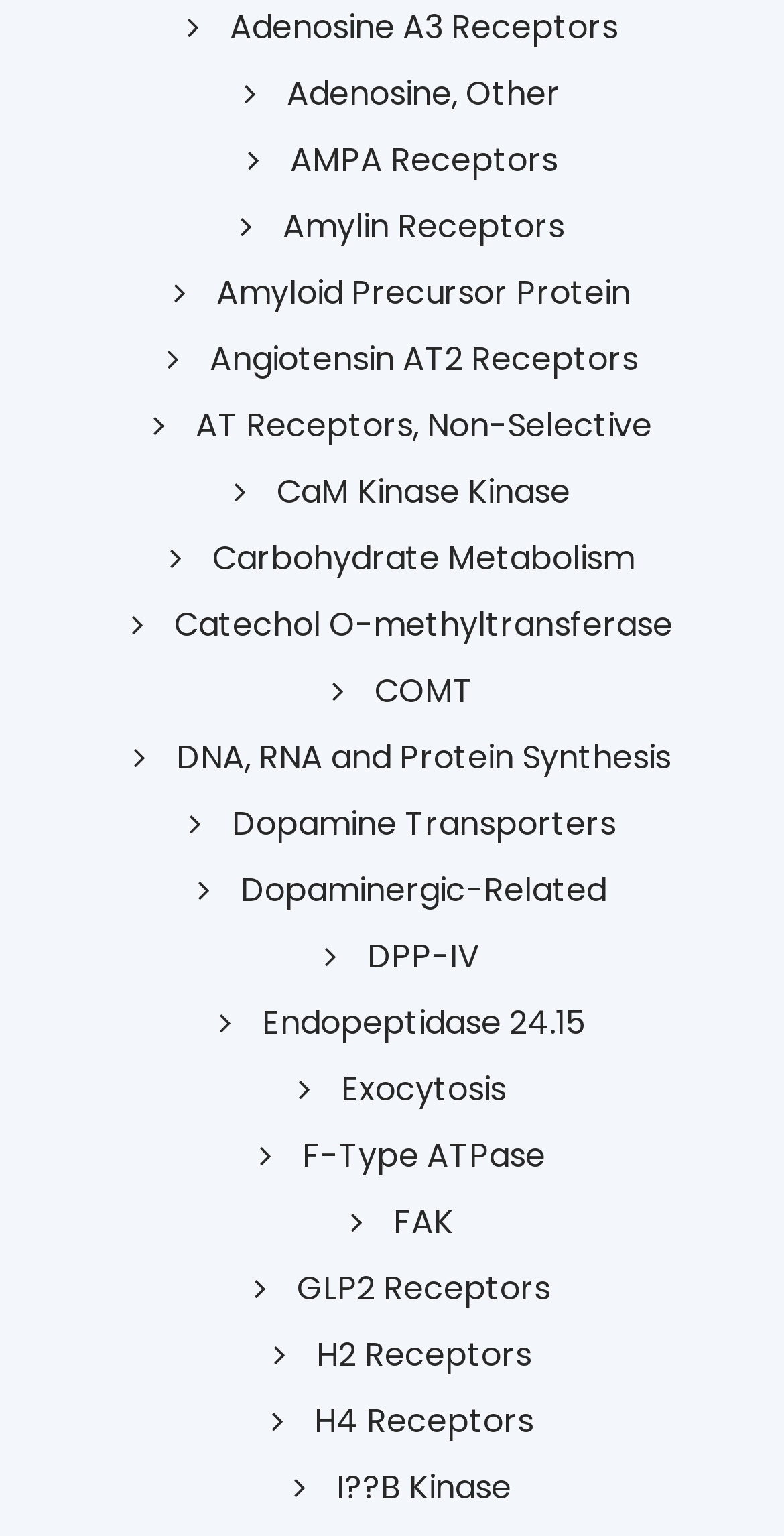Determine the bounding box coordinates of the region that needs to be clicked to achieve the task: "Read about GLP2 Receptors".

[0.325, 0.823, 0.702, 0.853]